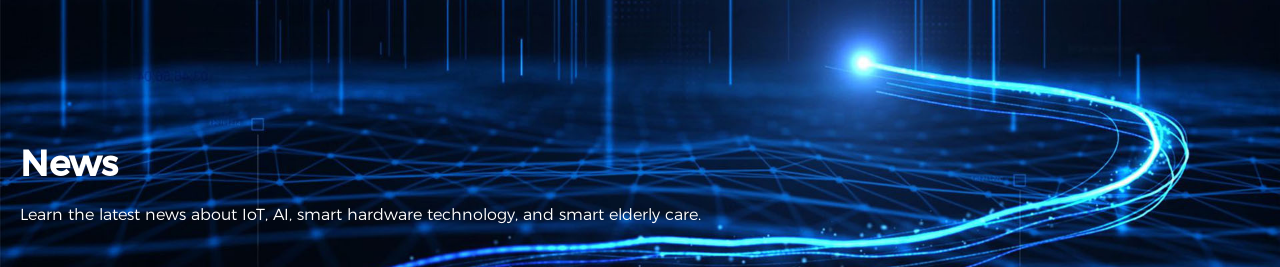Describe the image with as much detail as possible.

The image captures a visually striking blue-themed graphic that represents a digital news section. On the left side, the word "News" is prominently displayed in a bold, modern font, emphasizing its significance. Below this, a strong call to action invites viewers to "Learn the latest news about IoT, AI, smart hardware technology, and smart elderly care," highlighting the content focus of the section. The background showcases a dynamic pattern of interconnected lines and glowing elements, symbolizing the advanced technologies that the news will cover. The overall aesthetic combines a sense of innovation and connectivity, setting the stage for insightful updates in the tech landscape.